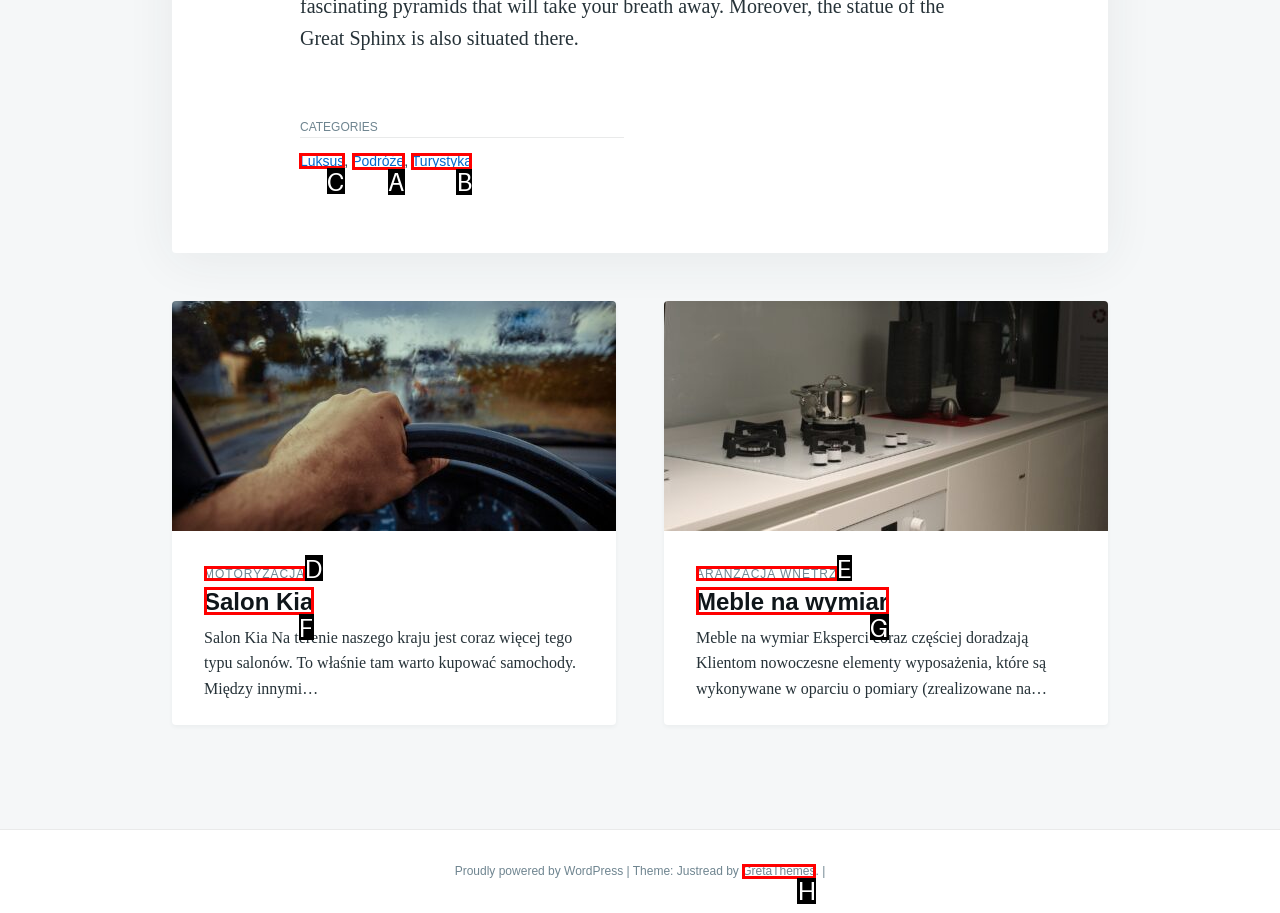To complete the task: Search for something, which option should I click? Answer with the appropriate letter from the provided choices.

None